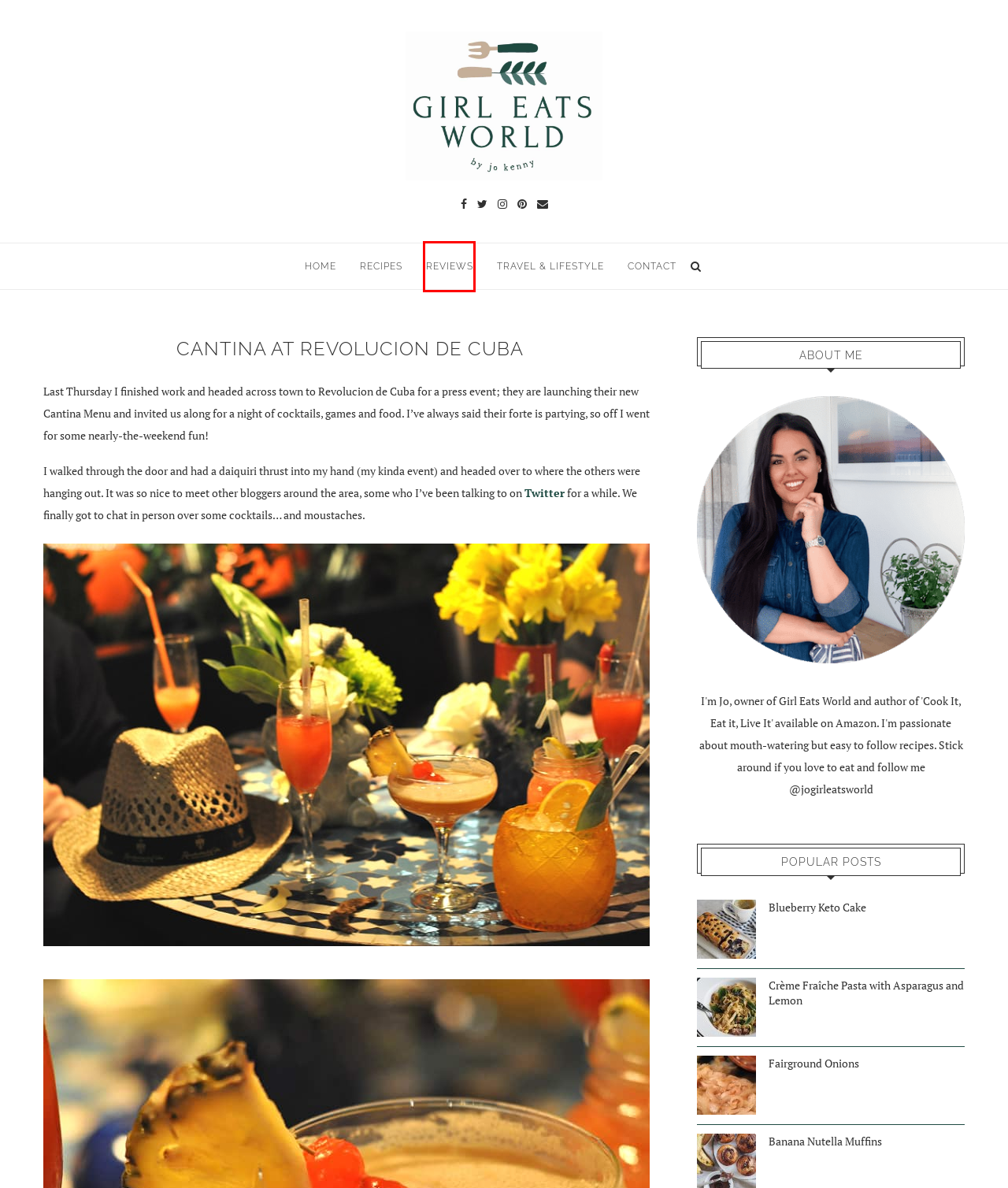You are given a screenshot of a webpage with a red rectangle bounding box. Choose the best webpage description that matches the new webpage after clicking the element in the bounding box. Here are the candidates:
A. Keto Cake - Low Carb Blueberry Cake Recipe | Girl Eats World
B. Fairground Onions | Soft, Sweet and Caramelised | Girl Eats World
C. Girl Eats World | Delicious Every Day Recipes by Jo Kenny
D. Reviews Archives | Girl Eats World
E. Contact | Girl Eats World
F. Banana Nutella Muffins | Super-Easy Recipe | Girl Eats World
G. Crème Fraîche Pasta with Asparagus and Lemon | Girl Eats World
H. Lifestyle Archives | Girl Eats World

D